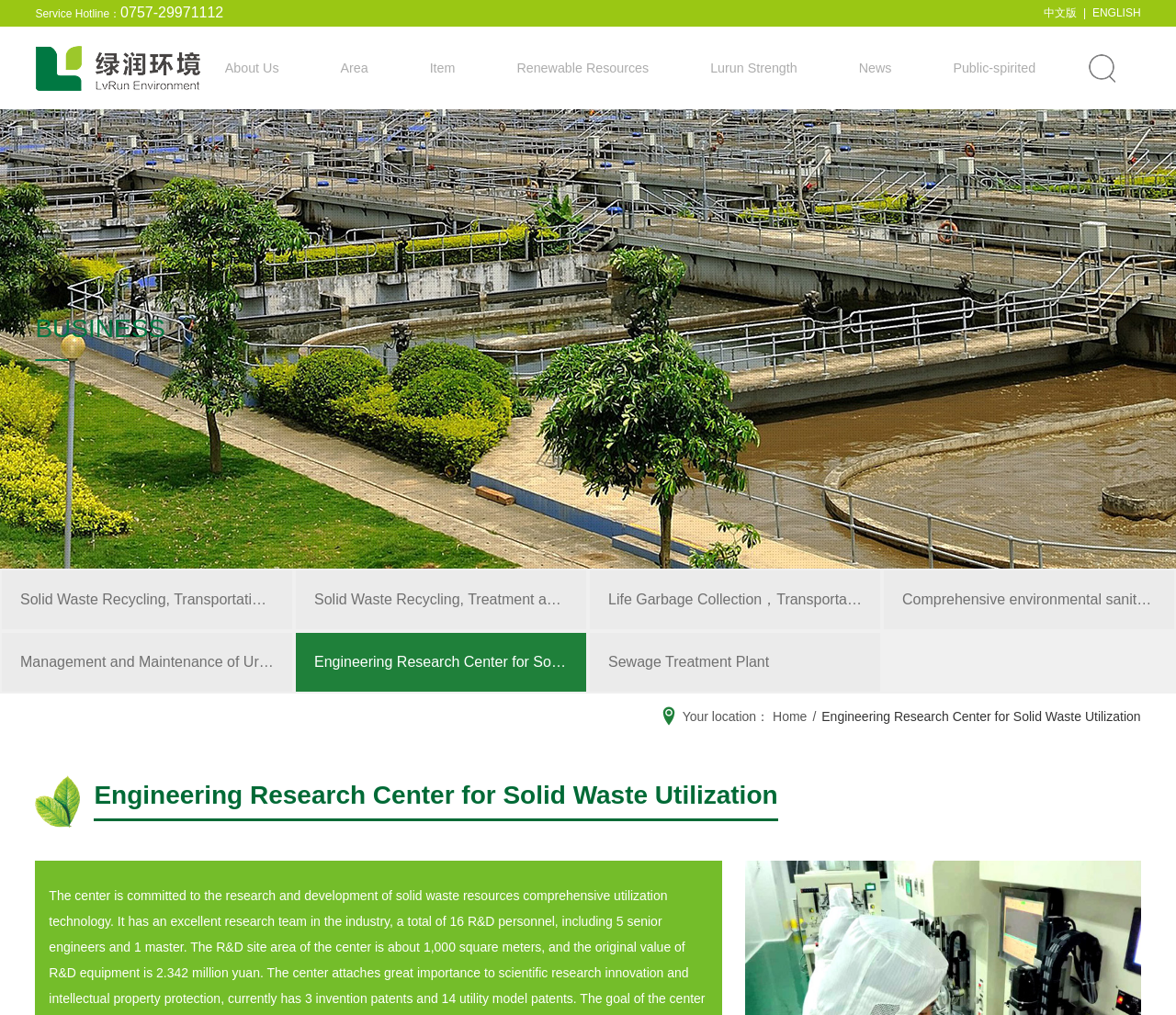Please provide the bounding box coordinates for the element that needs to be clicked to perform the following instruction: "Switch to English version". The coordinates should be given as four float numbers between 0 and 1, i.e., [left, top, right, bottom].

[0.929, 0.006, 0.97, 0.019]